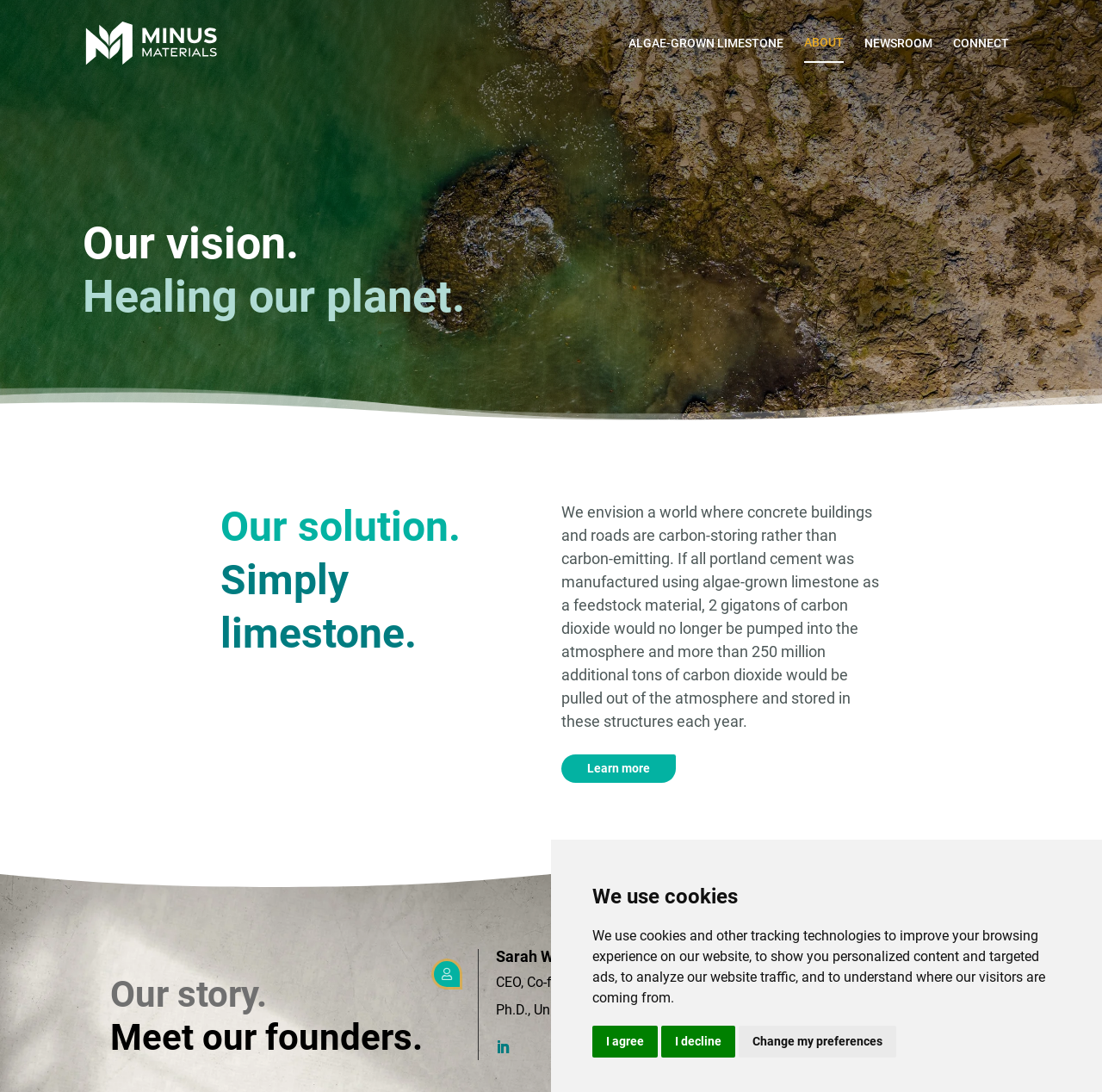Please identify the bounding box coordinates of the area that needs to be clicked to fulfill the following instruction: "Click the link to connect."

[0.865, 0.022, 0.916, 0.057]